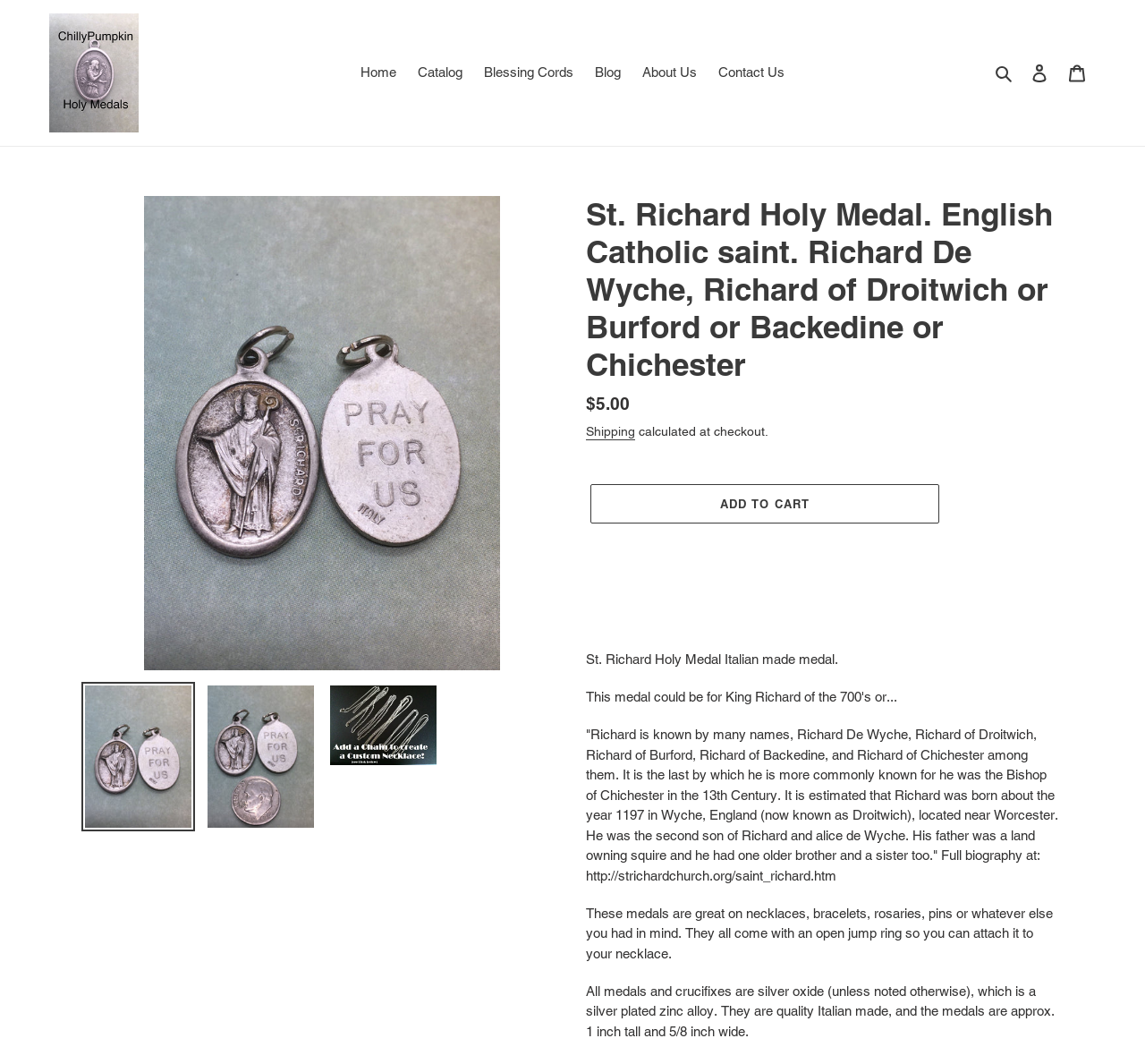What is the material of the medal?
Use the screenshot to answer the question with a single word or phrase.

Silver oxide